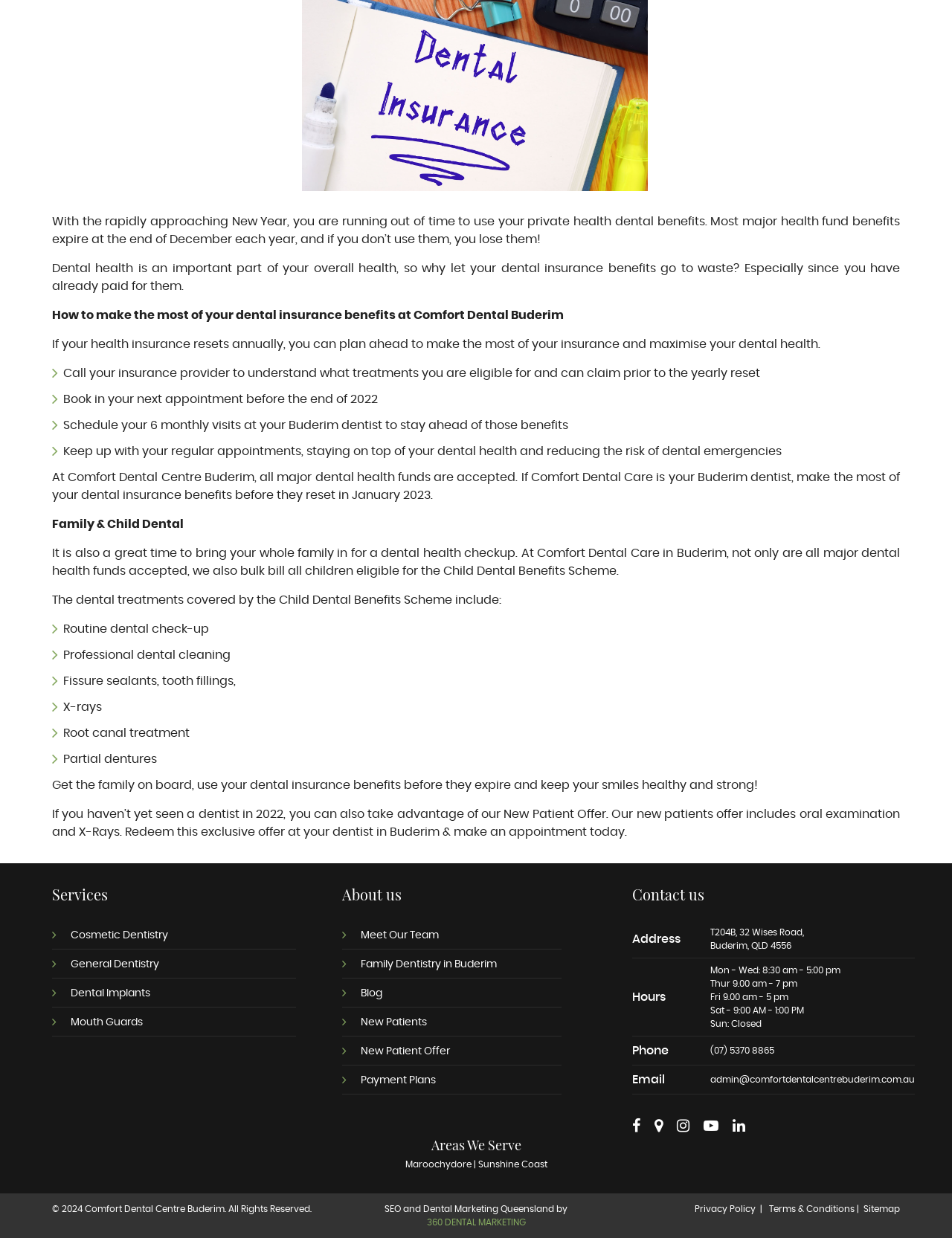Given the element description: "SEO and Dental Marketing Queensland", predict the bounding box coordinates of the UI element it refers to, using four float numbers between 0 and 1, i.e., [left, top, right, bottom].

[0.404, 0.973, 0.582, 0.98]